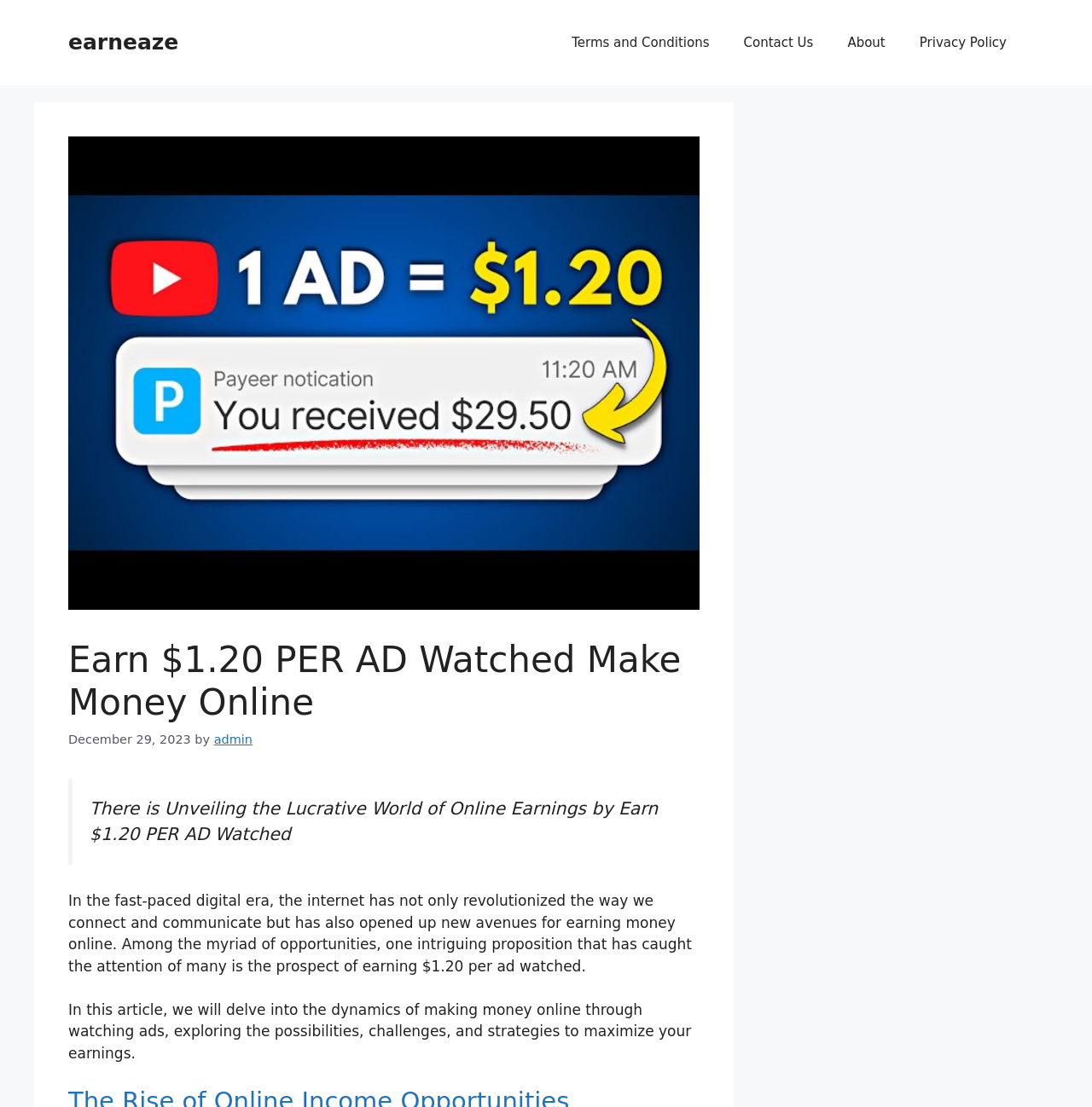Describe the webpage in detail, including text, images, and layout.

The webpage is about making money online by watching ads, with a focus on earning $1.20 per ad watched. At the top of the page, there is a banner with a link to the website "earneaze" on the left side. Below the banner, there is a navigation menu with links to "Terms and Conditions", "Contact Us", "About", and "Privacy Policy" from left to right. 

To the right of the navigation menu, there is an image. Above the image, there is a header section with a heading that reads "Earn $1.20 PER AD Watched Make Money Online". Below the heading, there is a timestamp showing the date "December 29, 2023", followed by the author's name "admin". 

Below the header section, there is a blockquote with a text that summarizes the content of the webpage, which is about unveiling the lucrative world of online earnings by earning $1.20 per ad watched. 

The main content of the webpage is divided into two paragraphs. The first paragraph explains how the internet has opened up new avenues for earning money online, including the opportunity to earn $1.20 per ad watched. The second paragraph introduces the topic of the article, which is to explore the dynamics of making money online through watching ads, including the possibilities, challenges, and strategies to maximize earnings.